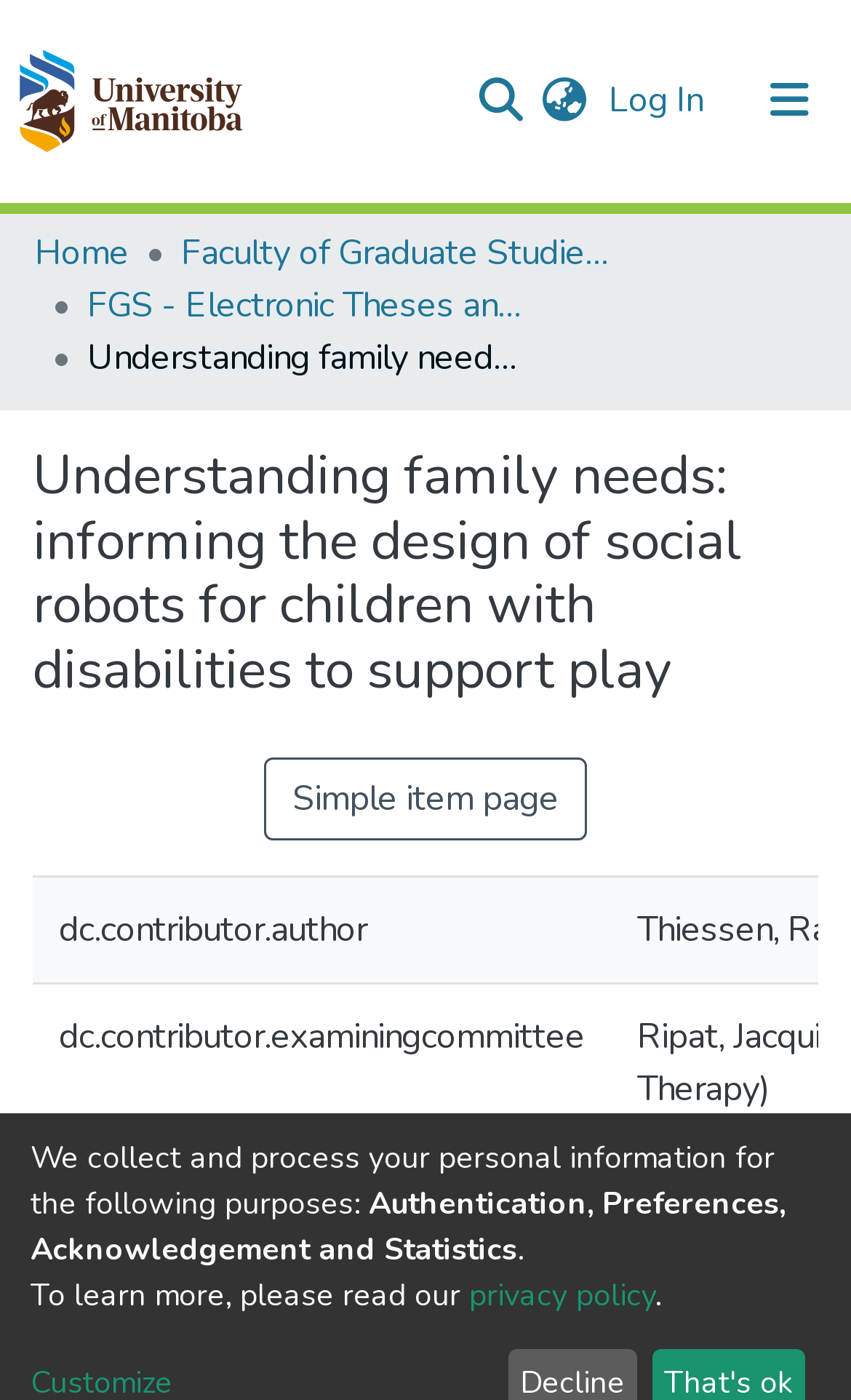What is the purpose of the 'Simple item page' link?
Refer to the screenshot and deliver a thorough answer to the question presented.

The 'Simple item page' link is located below the main heading of the webpage, and it has a gridcell with contributor information. This suggests that the purpose of the link is to view detailed information about a specific item or research project.